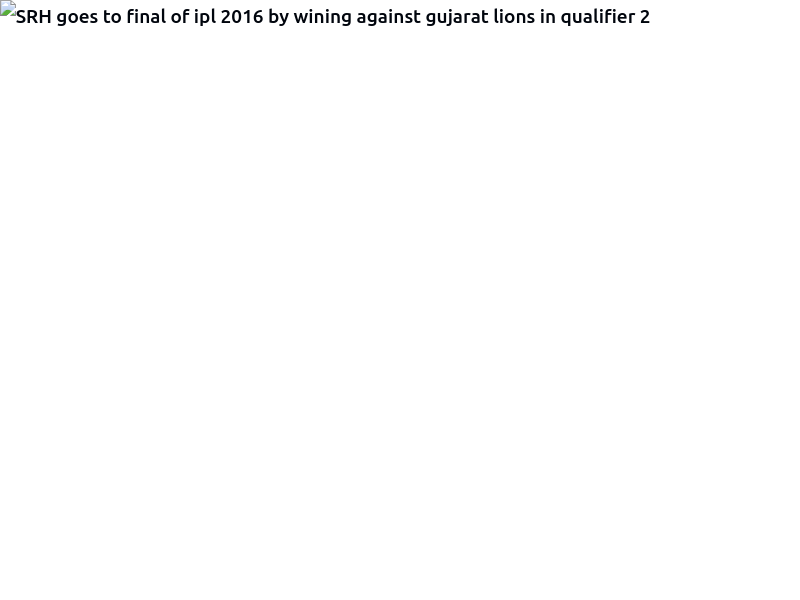Please use the details from the image to answer the following question comprehensively:
When was the qualifier match held?

The answer can be obtained by reading the caption which mentions that the win reflects the team's determination and competitive spirit as they aim for championship glory in the prestigious tournament, and also provides the specific date of the qualifier match as May 27, 2016.